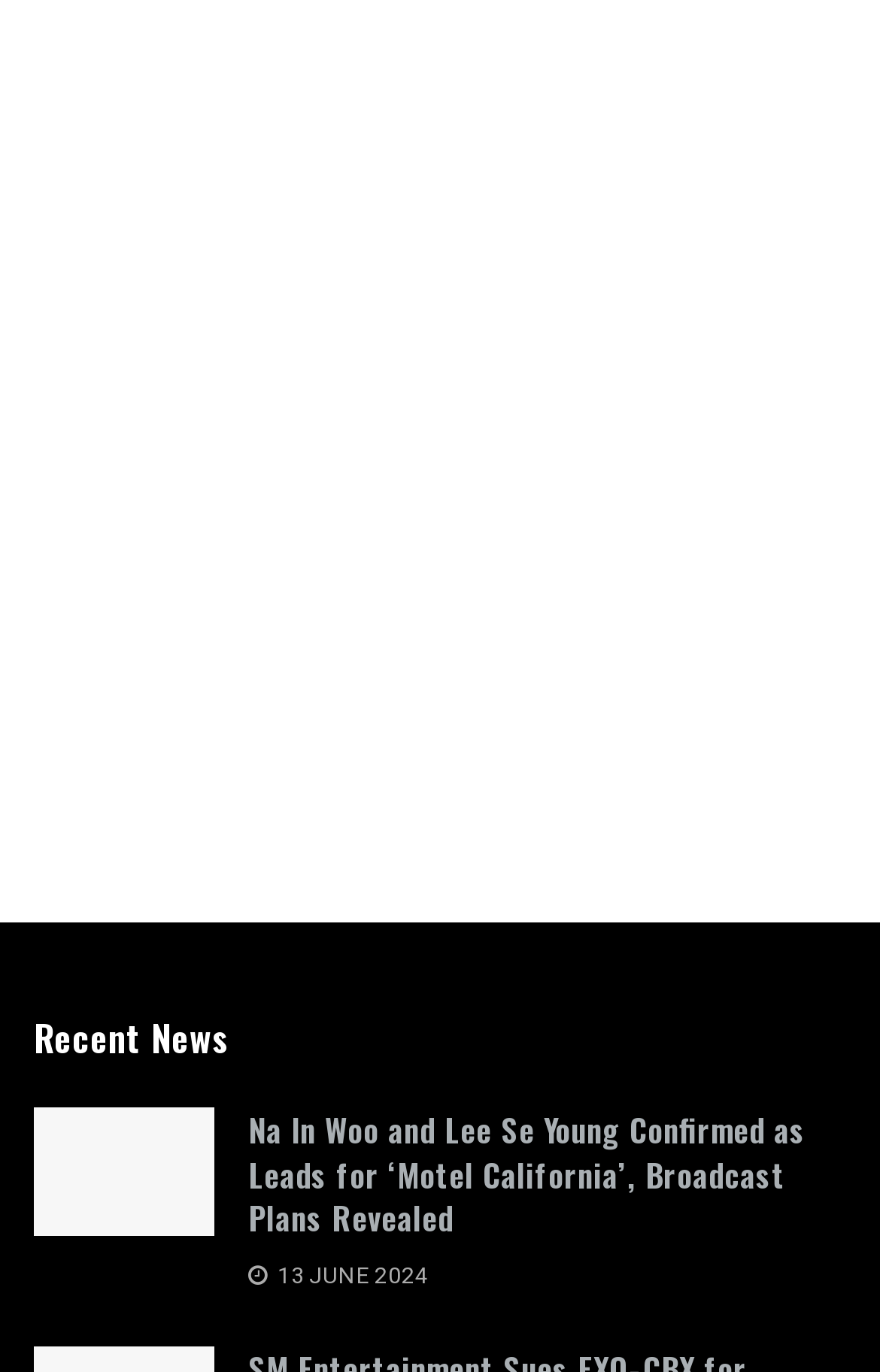What is the name of the TV show mentioned in the news article?
Provide an in-depth and detailed answer to the question.

The name of the TV show can be determined by looking at the heading 'Na In Woo and Lee Se Young Confirmed as Leads for ‘Motel California’, Broadcast Plans Revealed'. This heading mentions the TV show 'Motel California' as the context of the news article.